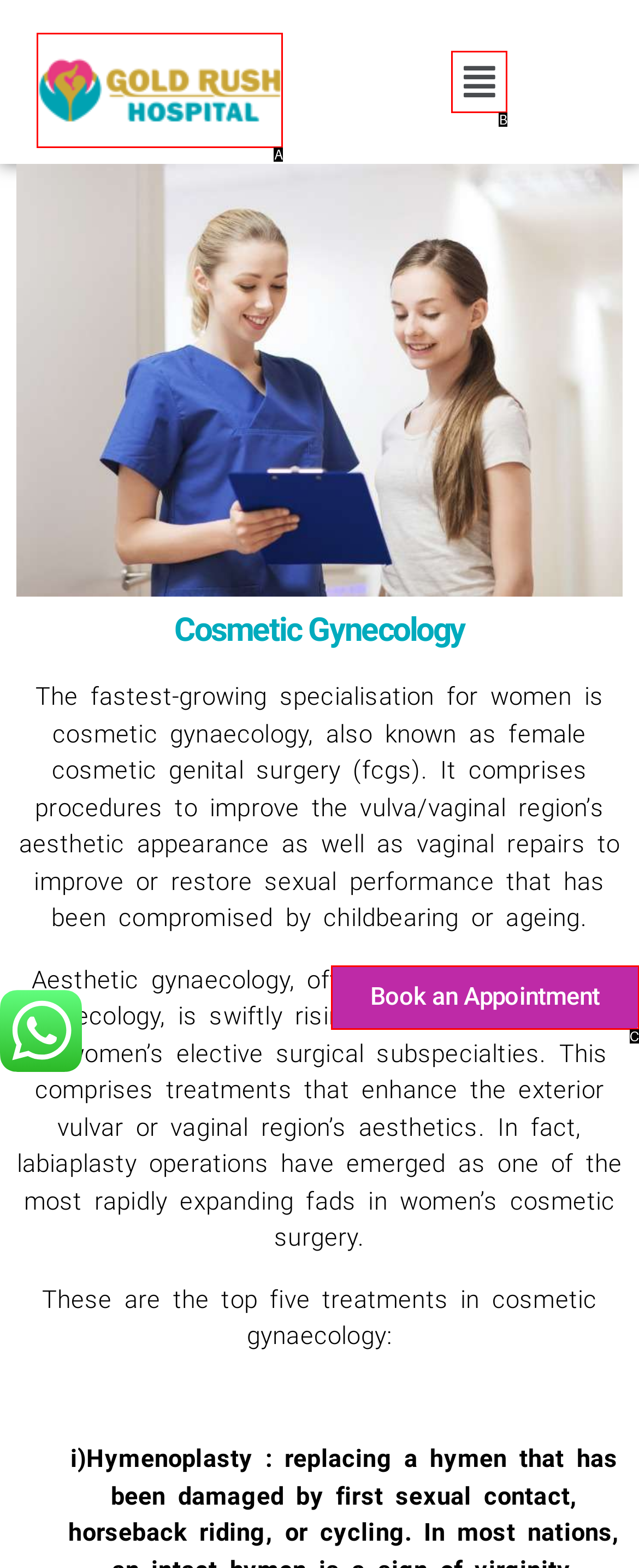Identify the letter corresponding to the UI element that matches this description: alt="after gold logo"
Answer using only the letter from the provided options.

A